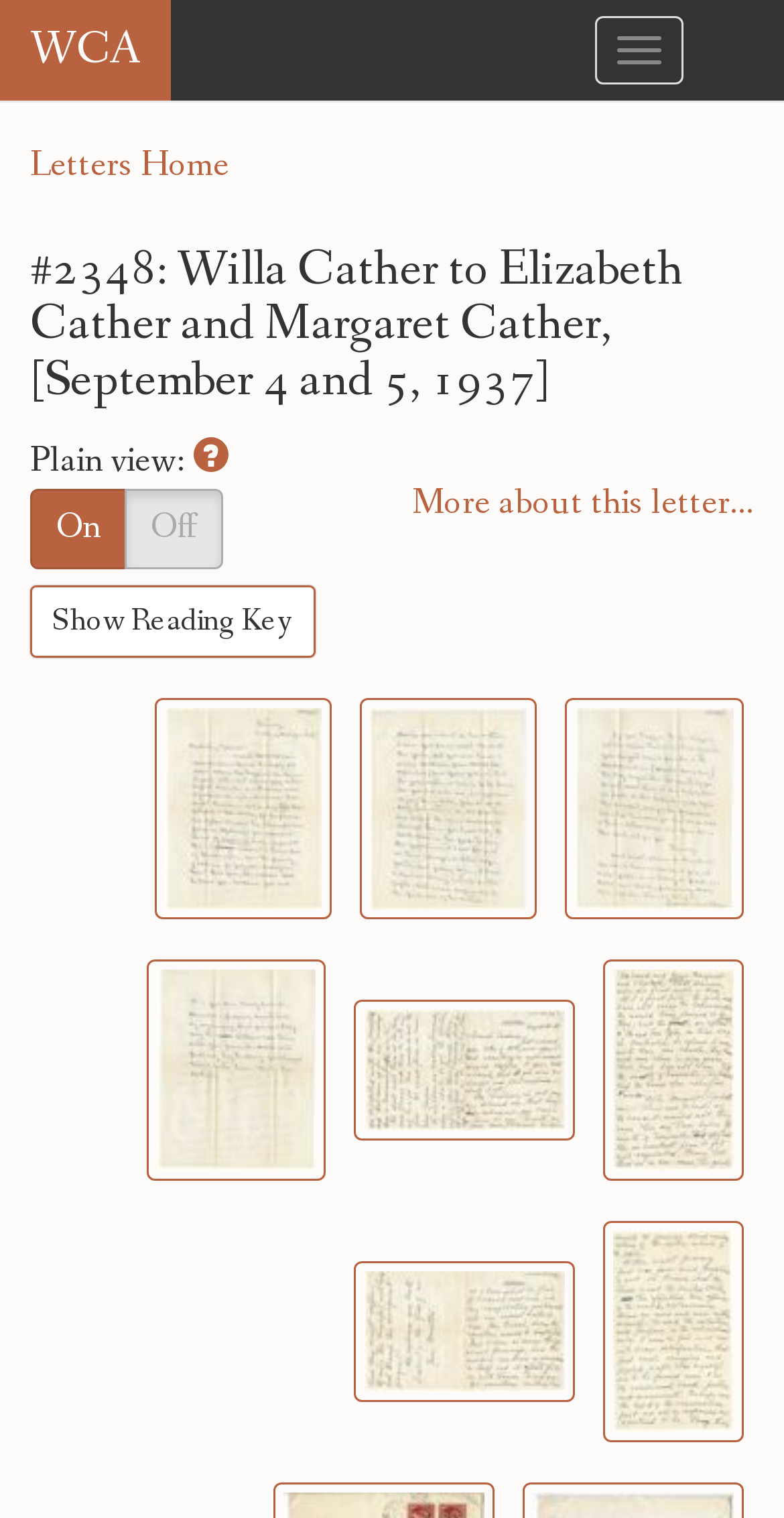What is the date of the letter?
Analyze the screenshot and provide a detailed answer to the question.

The date of the letter can be found in the heading '#2348: Willa Cather to Elizabeth Cather and Margaret Cather, [September 4 and 5, 1937]' which provides the specific dates.